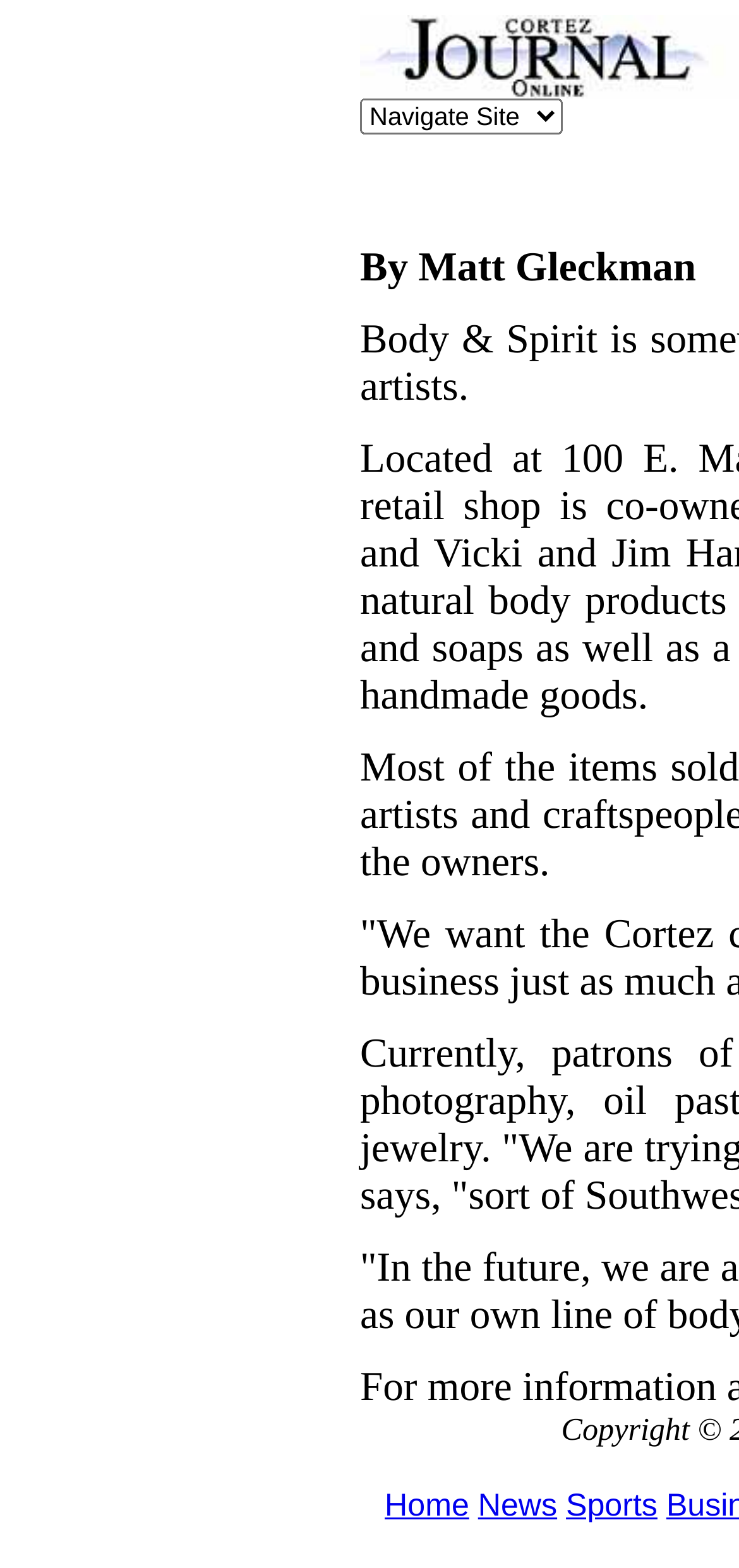Using the element description alt="Cortez Journal", predict the bounding box coordinates for the UI element. Provide the coordinates in (top-left x, top-left y, bottom-right x, bottom-right y) format with values ranging from 0 to 1.

[0.487, 0.047, 1.0, 0.068]